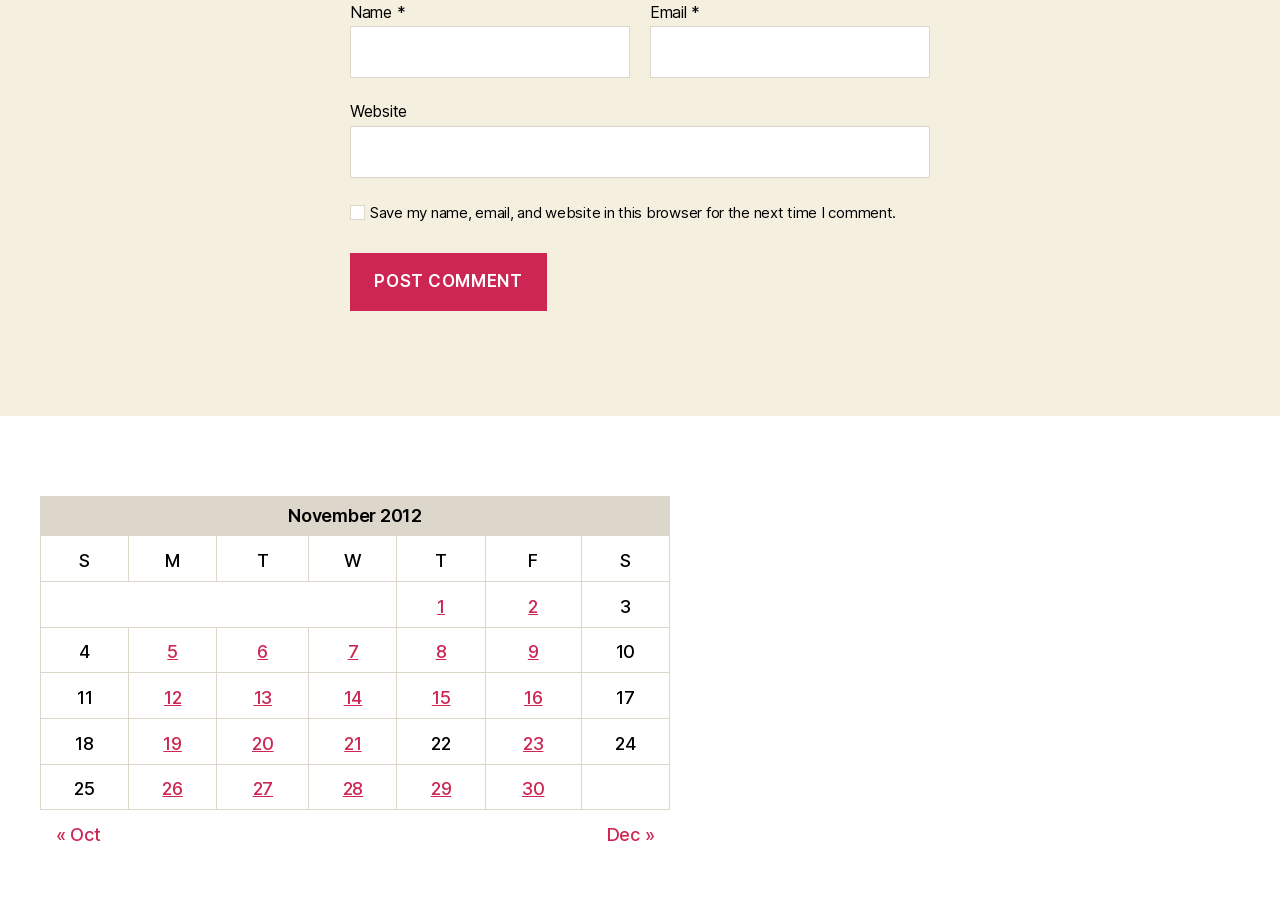Based on the description "parent_node: Website name="url"", find the bounding box of the specified UI element.

[0.273, 0.14, 0.727, 0.198]